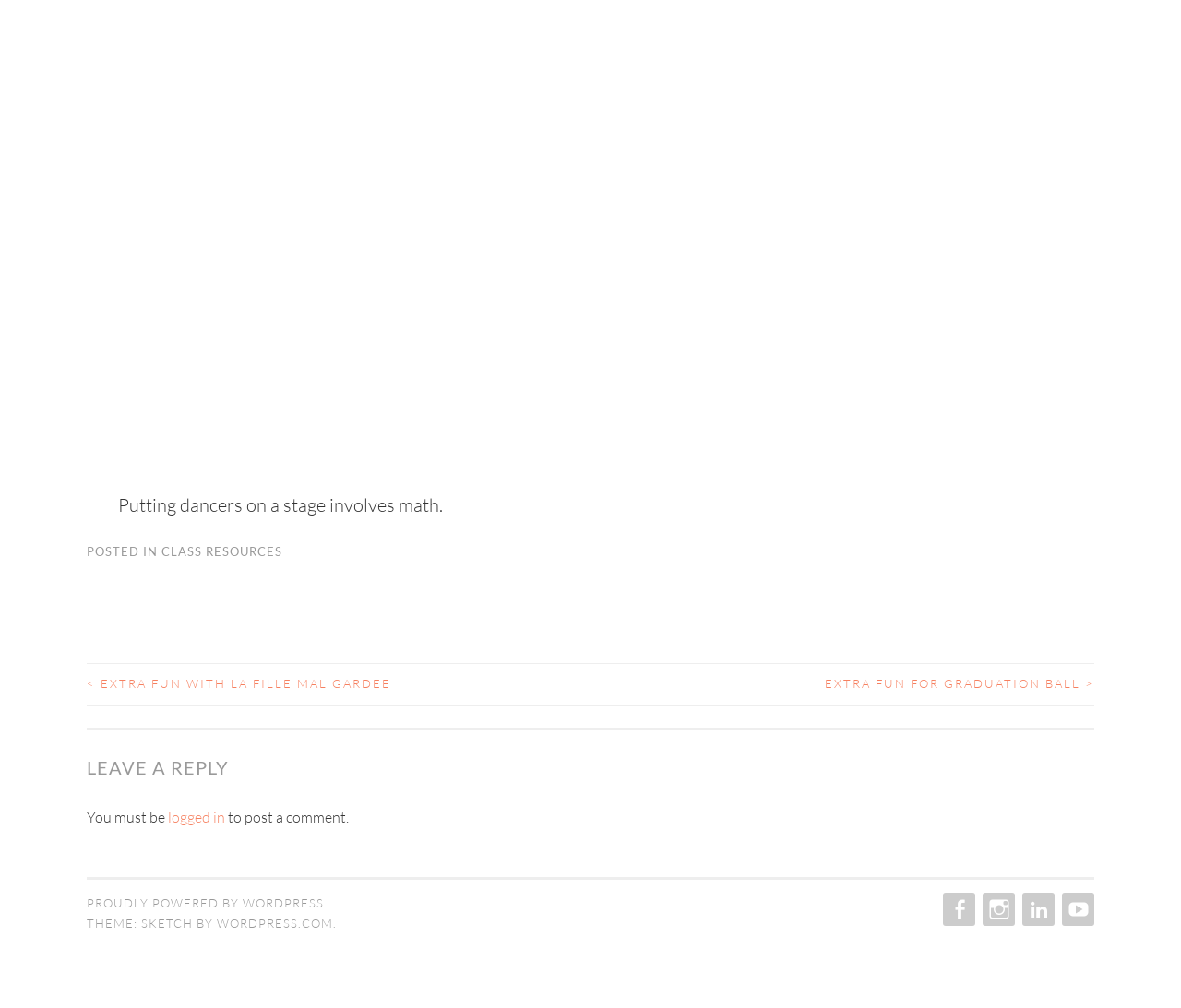What social media platforms are linked on the webpage?
Provide a comprehensive and detailed answer to the question.

The webpage has links to various social media platforms, including Facebook, Instagram, LinkedIn, and YouTube, which are represented by their respective icons.